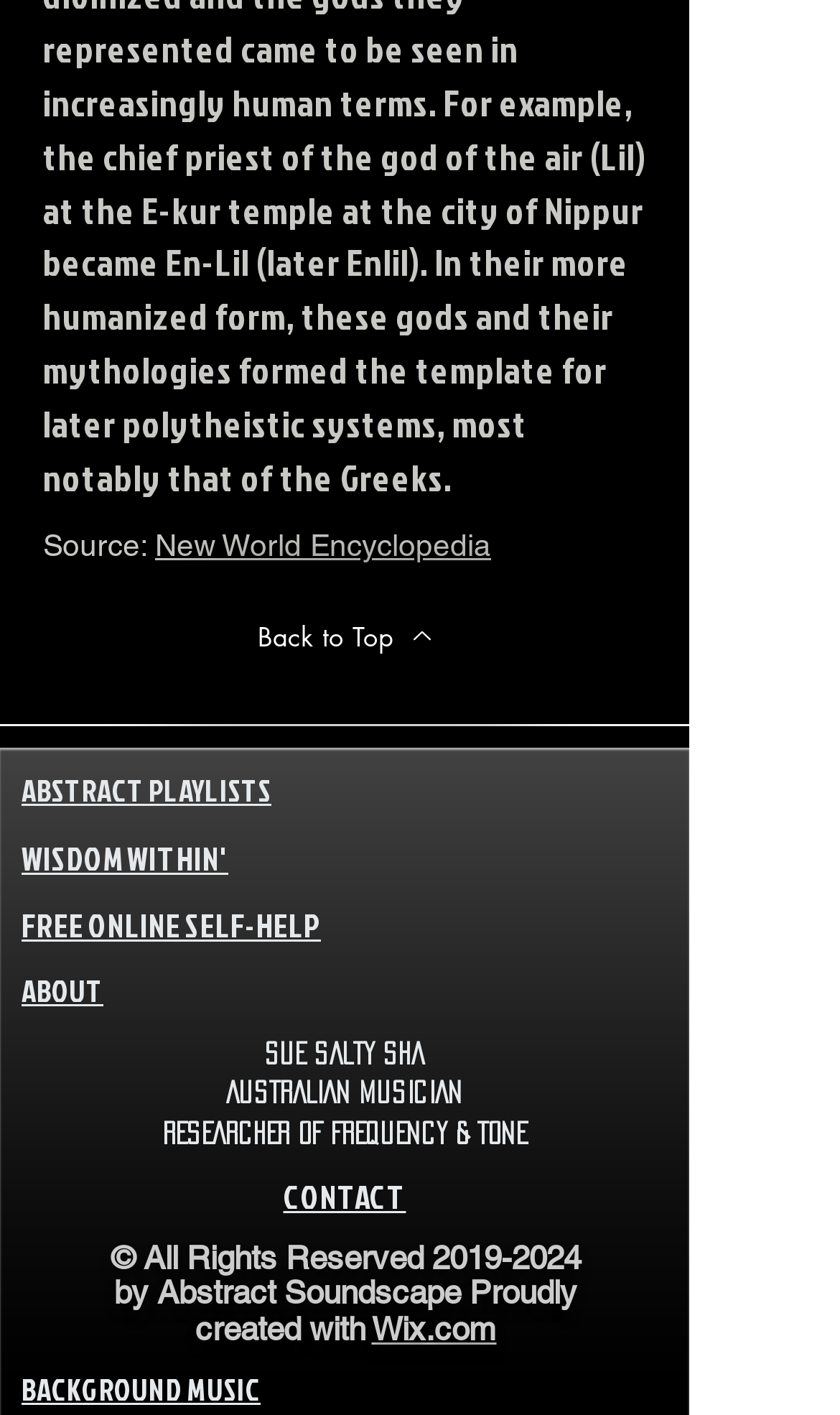Answer succinctly with a single word or phrase:
What is the copyright year range?

2019-2024